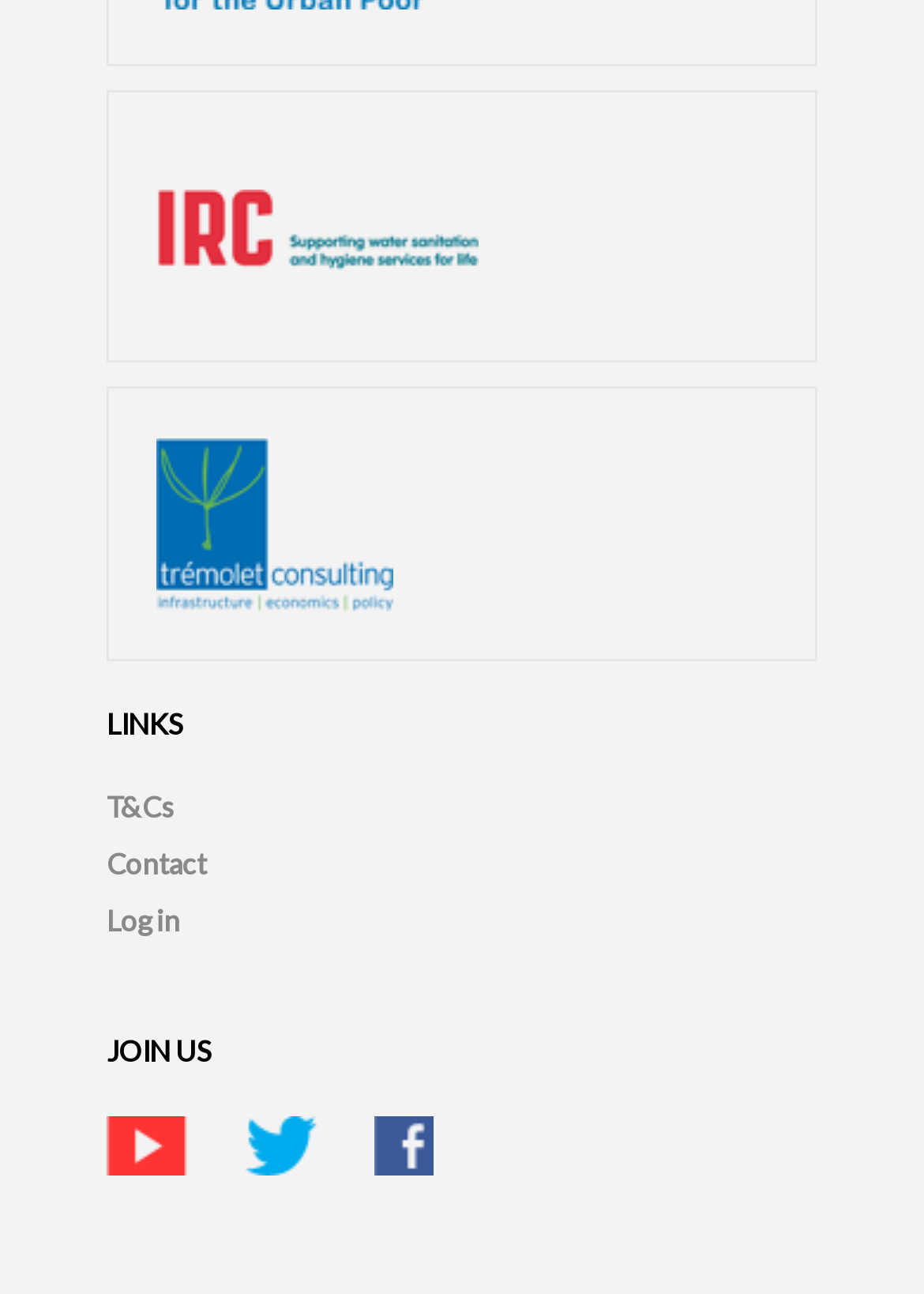Please find the bounding box coordinates of the element that needs to be clicked to perform the following instruction: "check out Raleigh". The bounding box coordinates should be four float numbers between 0 and 1, represented as [left, top, right, bottom].

None